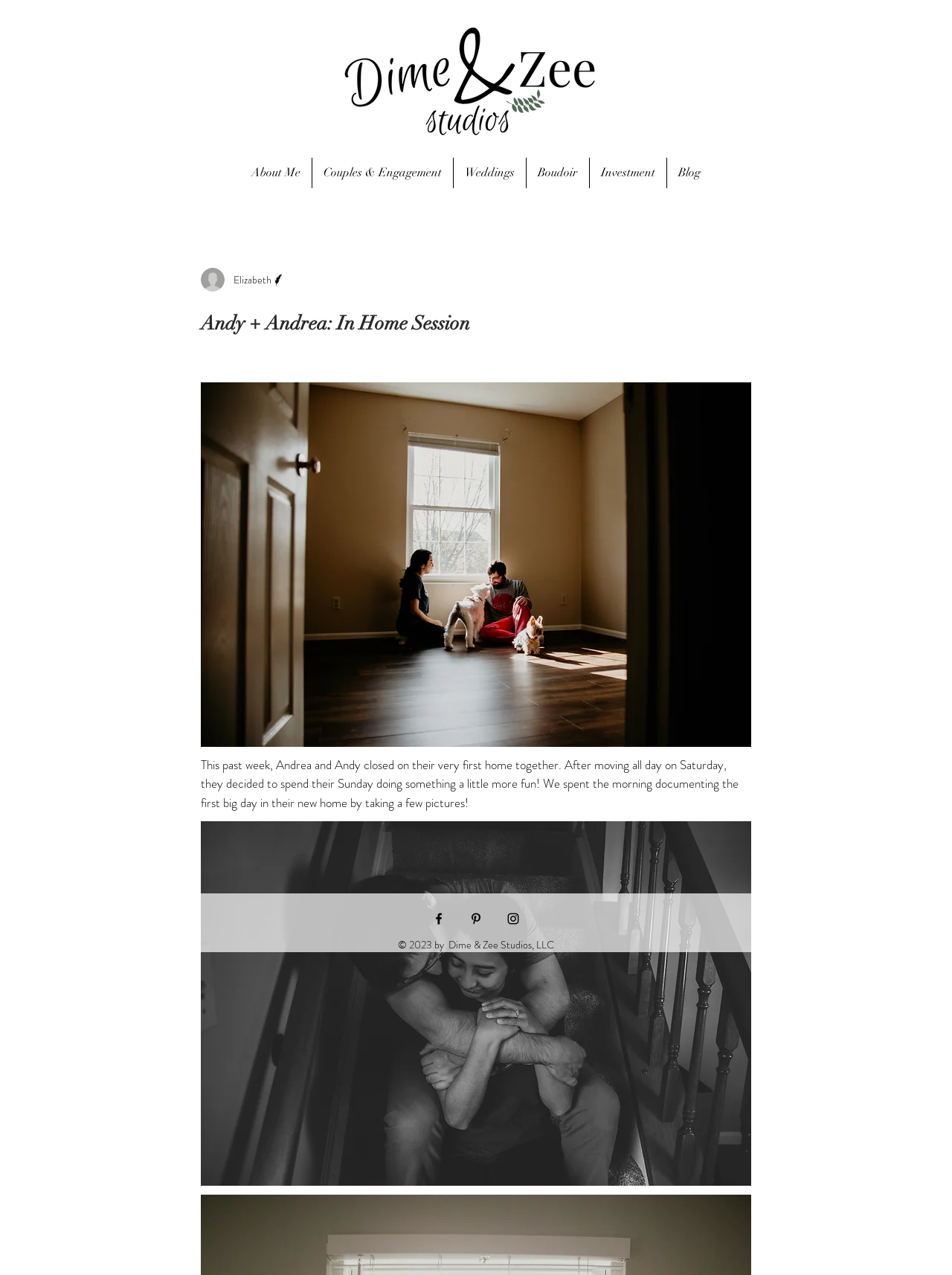Give a one-word or short-phrase answer to the following question: 
What is the name of the photographer?

Elizabeth